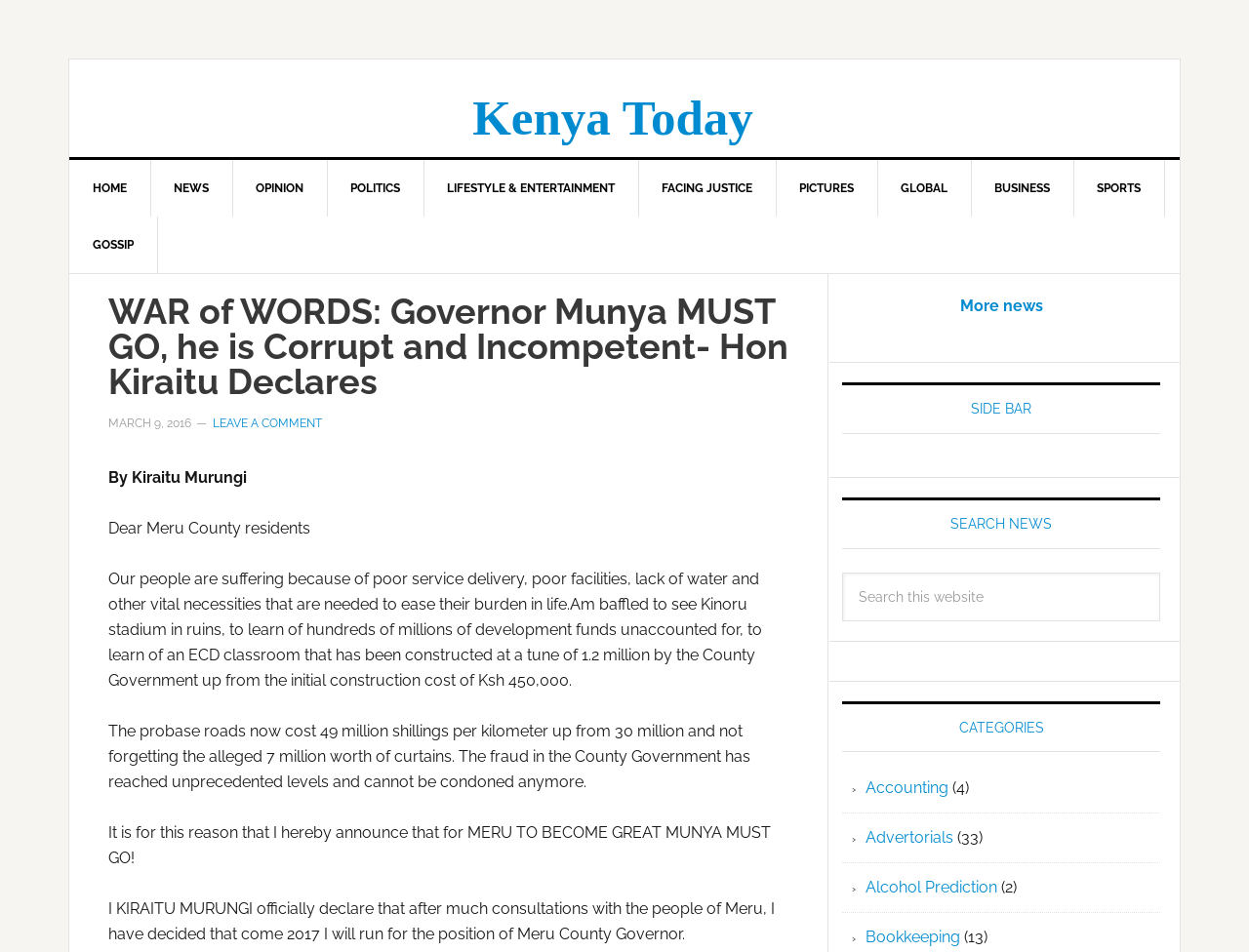Based on the description "Leave a Comment", find the bounding box of the specified UI element.

[0.17, 0.438, 0.258, 0.452]